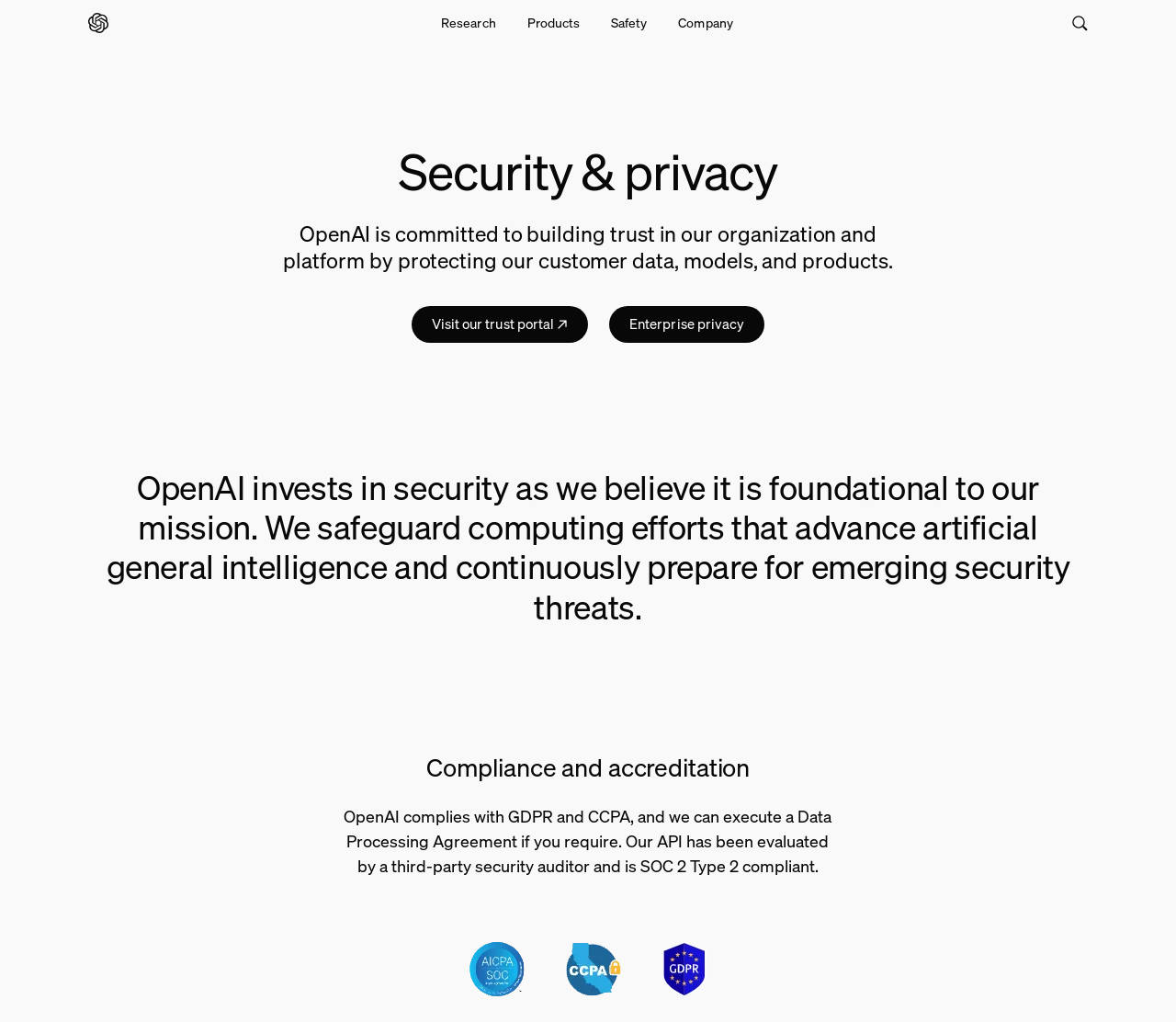What compliance standards does OpenAI follow?
Please provide a single word or phrase in response based on the screenshot.

GDPR, CCPA, SOC 2